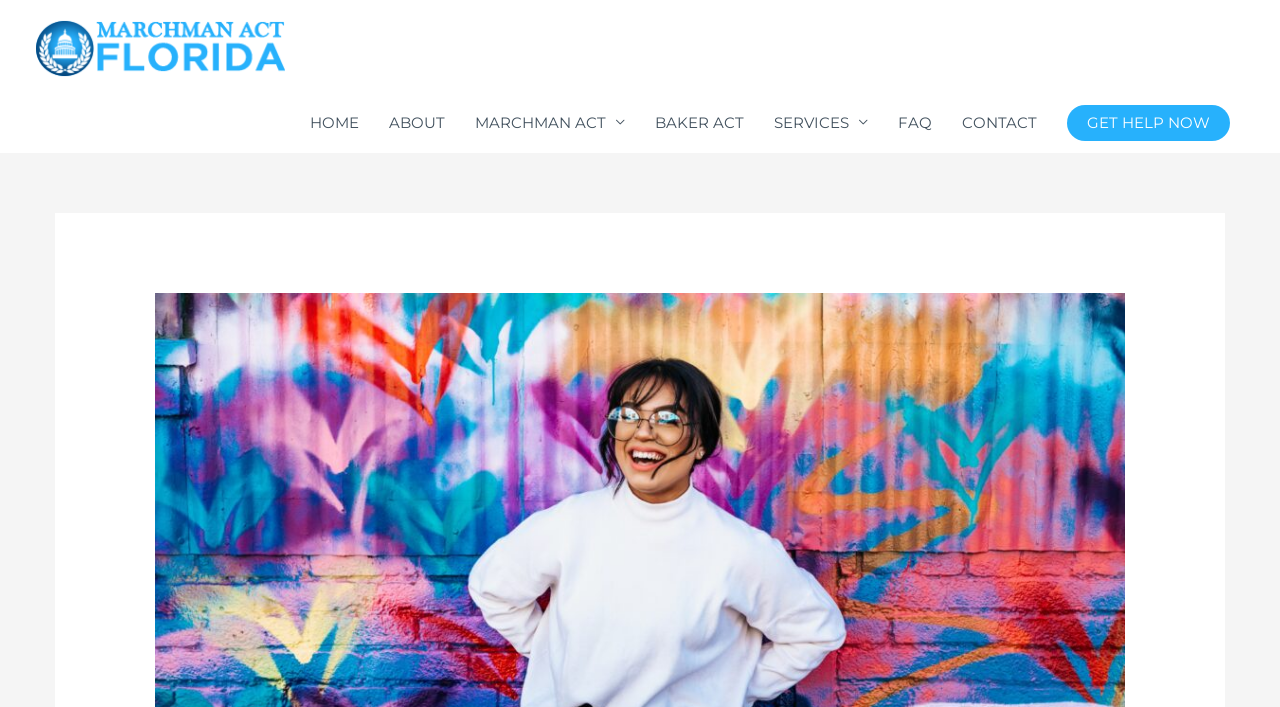Could you specify the bounding box coordinates for the clickable section to complete the following instruction: "go to home page"?

[0.23, 0.132, 0.292, 0.216]